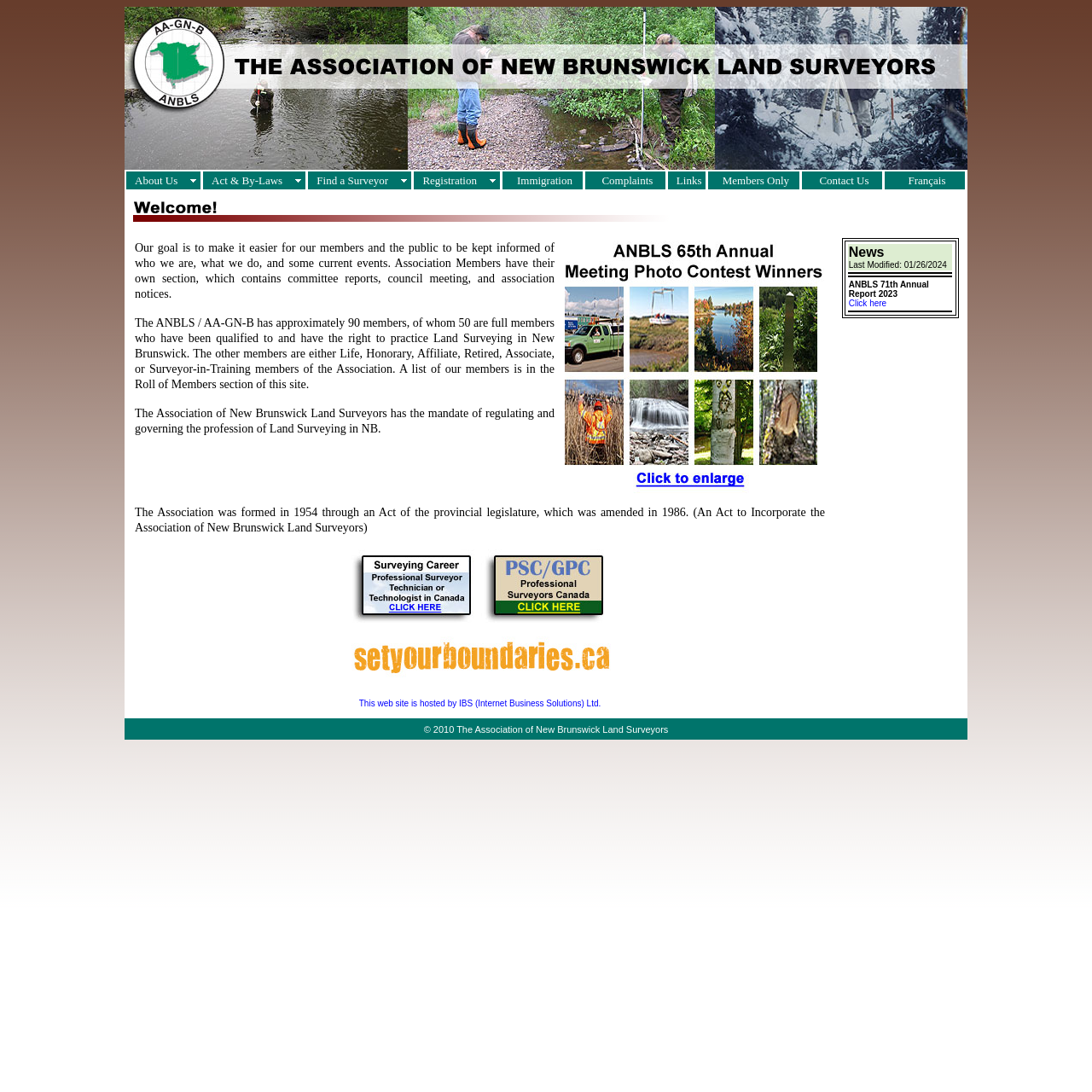How many members does ANBLS have?
Using the information from the image, provide a comprehensive answer to the question.

The answer can be found in the text on the webpage, which states 'The ANBLS / AA-GN-B has approximately 140 members...'.